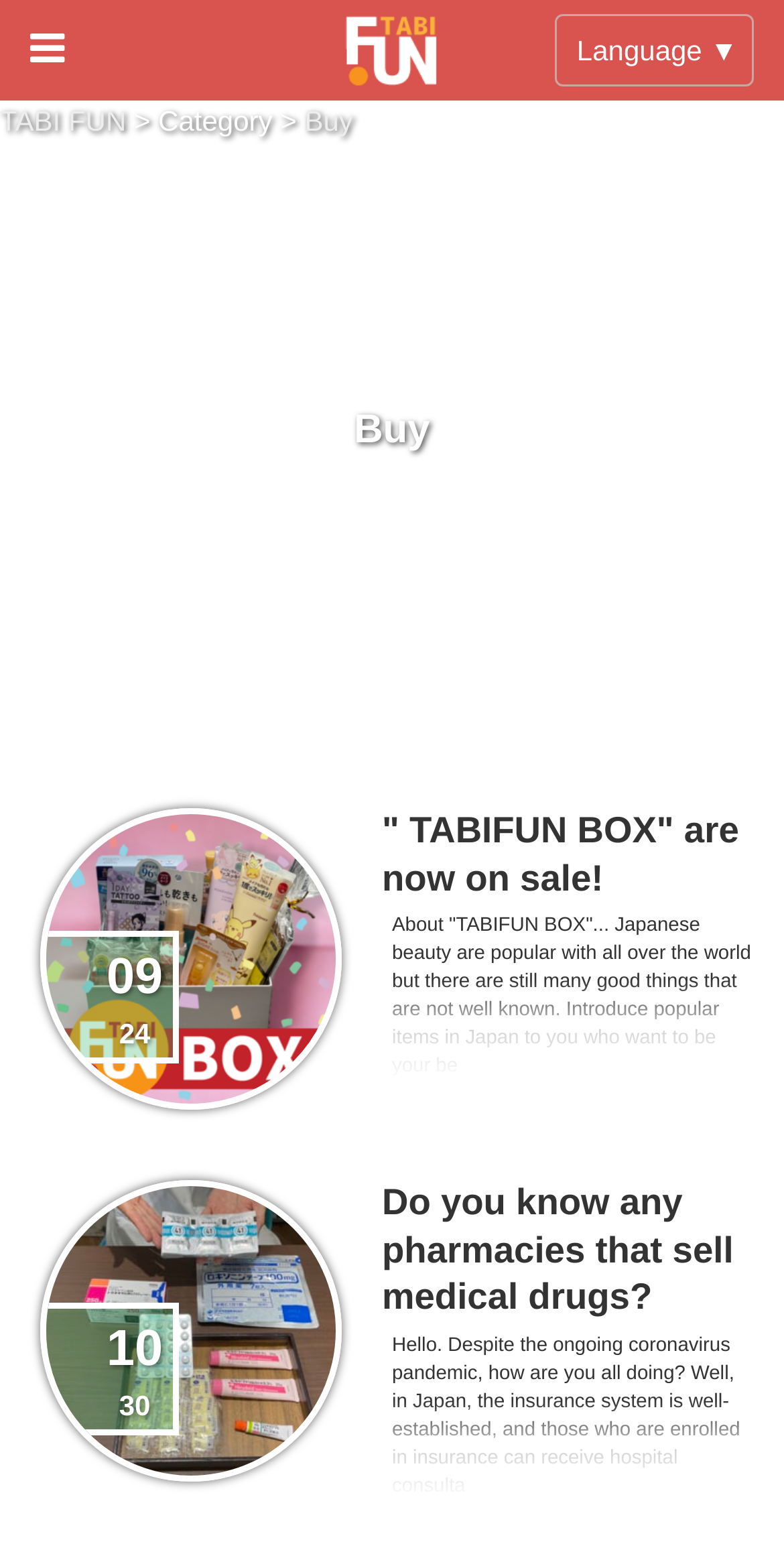From the image, can you give a detailed response to the question below:
What is the category of the webpage?

The category of the webpage can be determined by looking at the breadcrumb navigation at the top of the page, which shows 'Category > Buy'. This indicates that the webpage is related to buying or purchasing something.